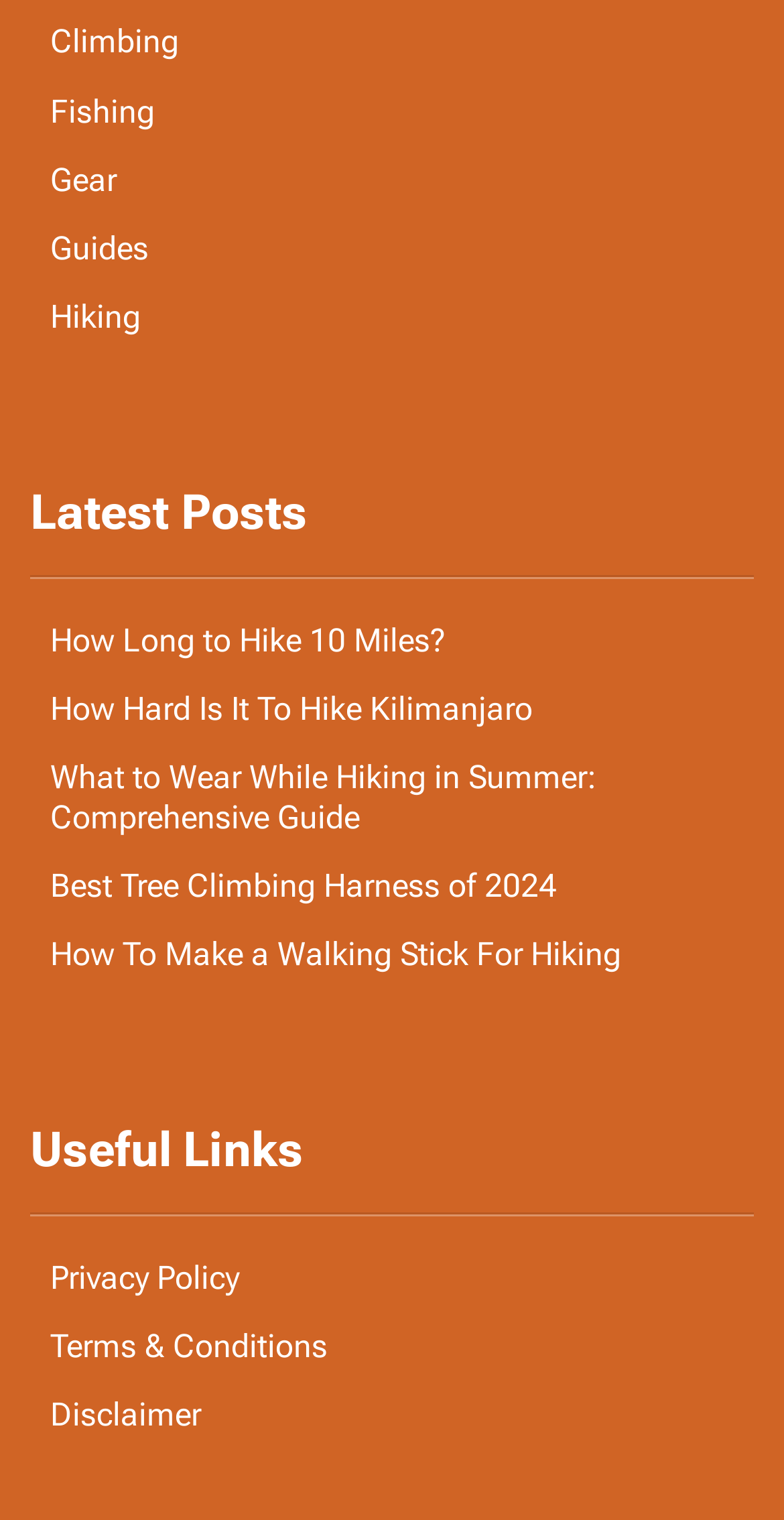Determine the bounding box coordinates of the clickable region to execute the instruction: "Read the latest post How Long to Hike 10 Miles?". The coordinates should be four float numbers between 0 and 1, denoted as [left, top, right, bottom].

[0.051, 0.402, 0.949, 0.441]